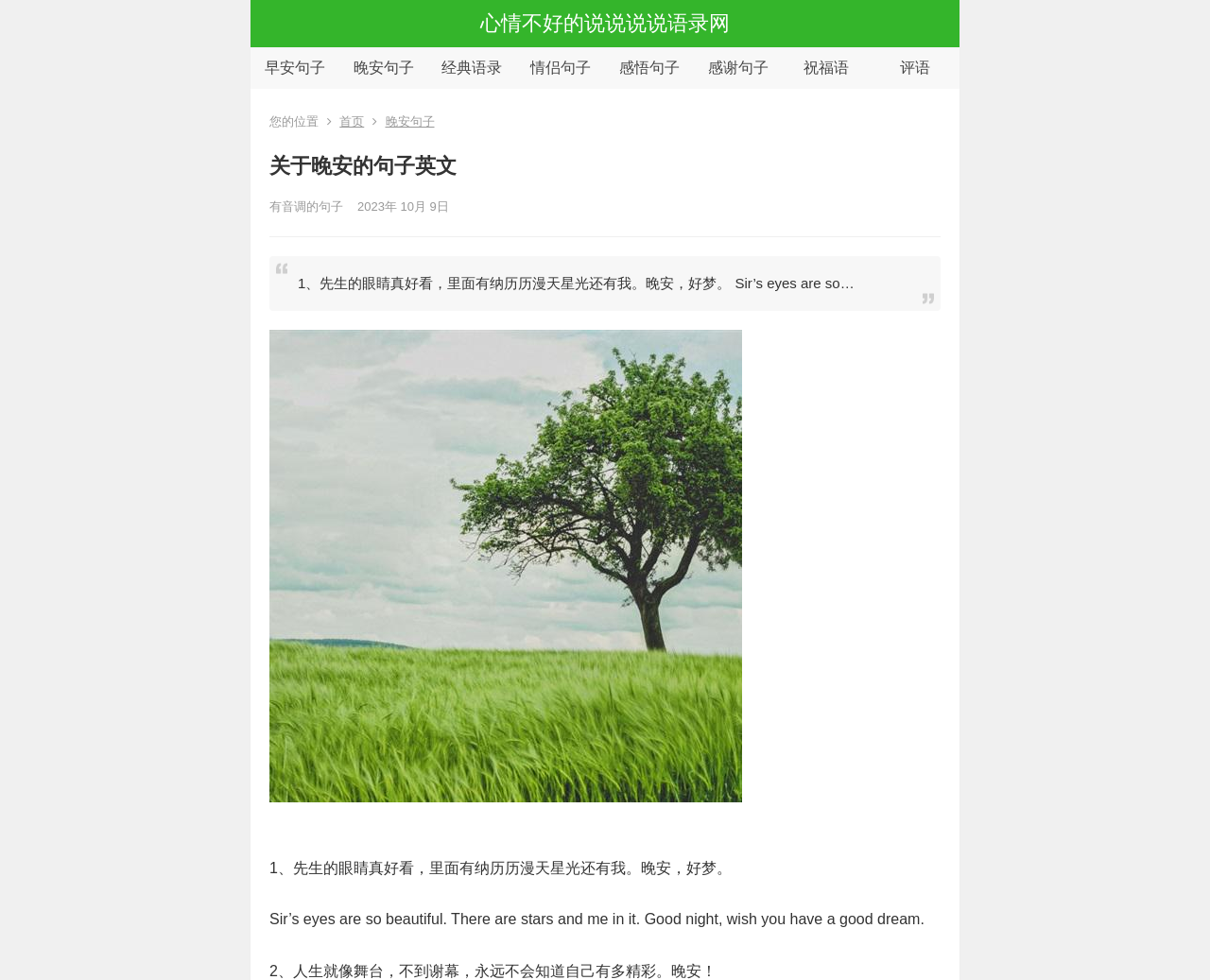Given the element description "早安句子", identify the bounding box of the corresponding UI element.

[0.219, 0.061, 0.269, 0.077]